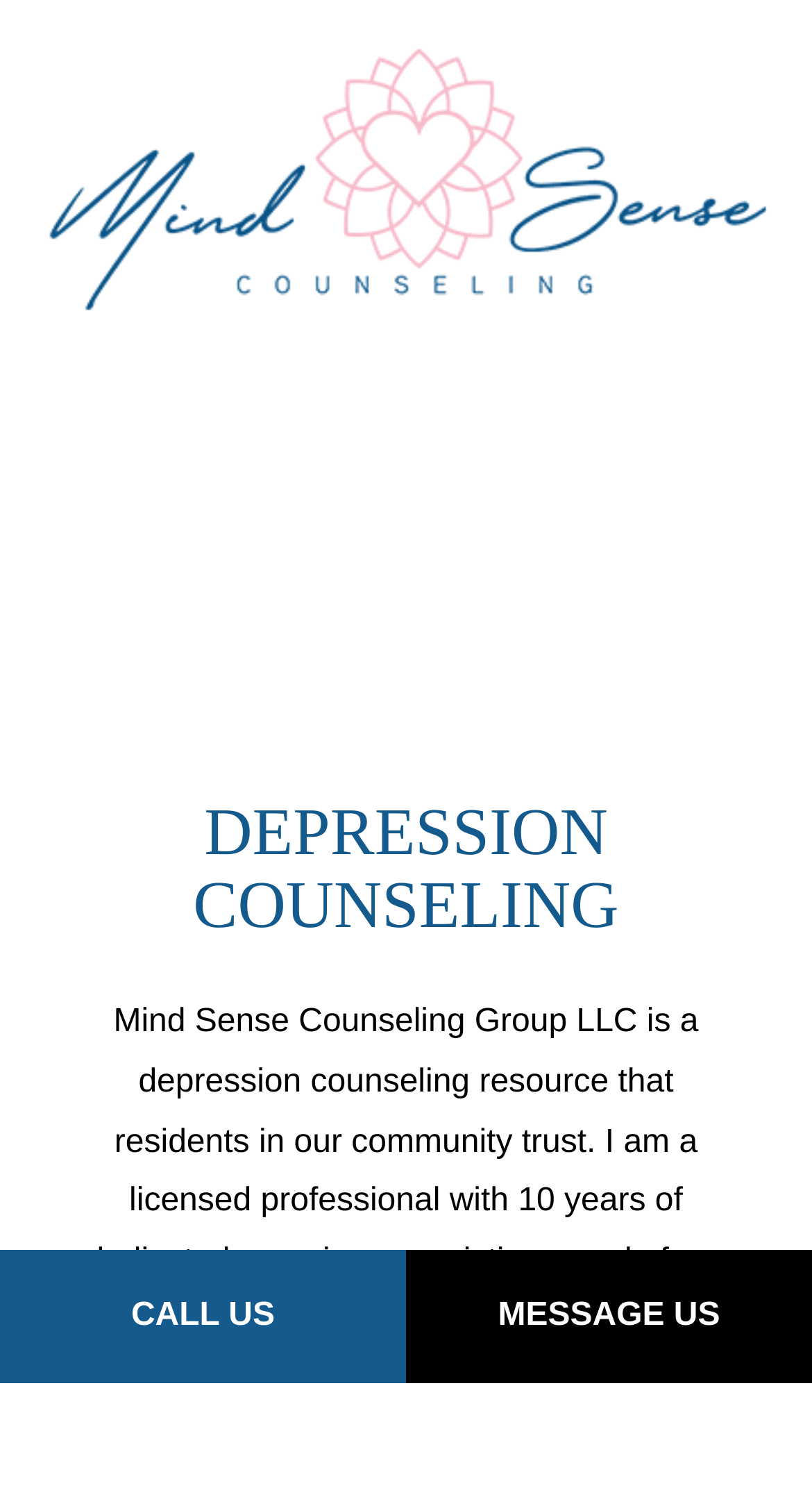Locate the bounding box of the UI element described in the following text: "Call Us".

[0.0, 0.831, 0.5, 0.92]